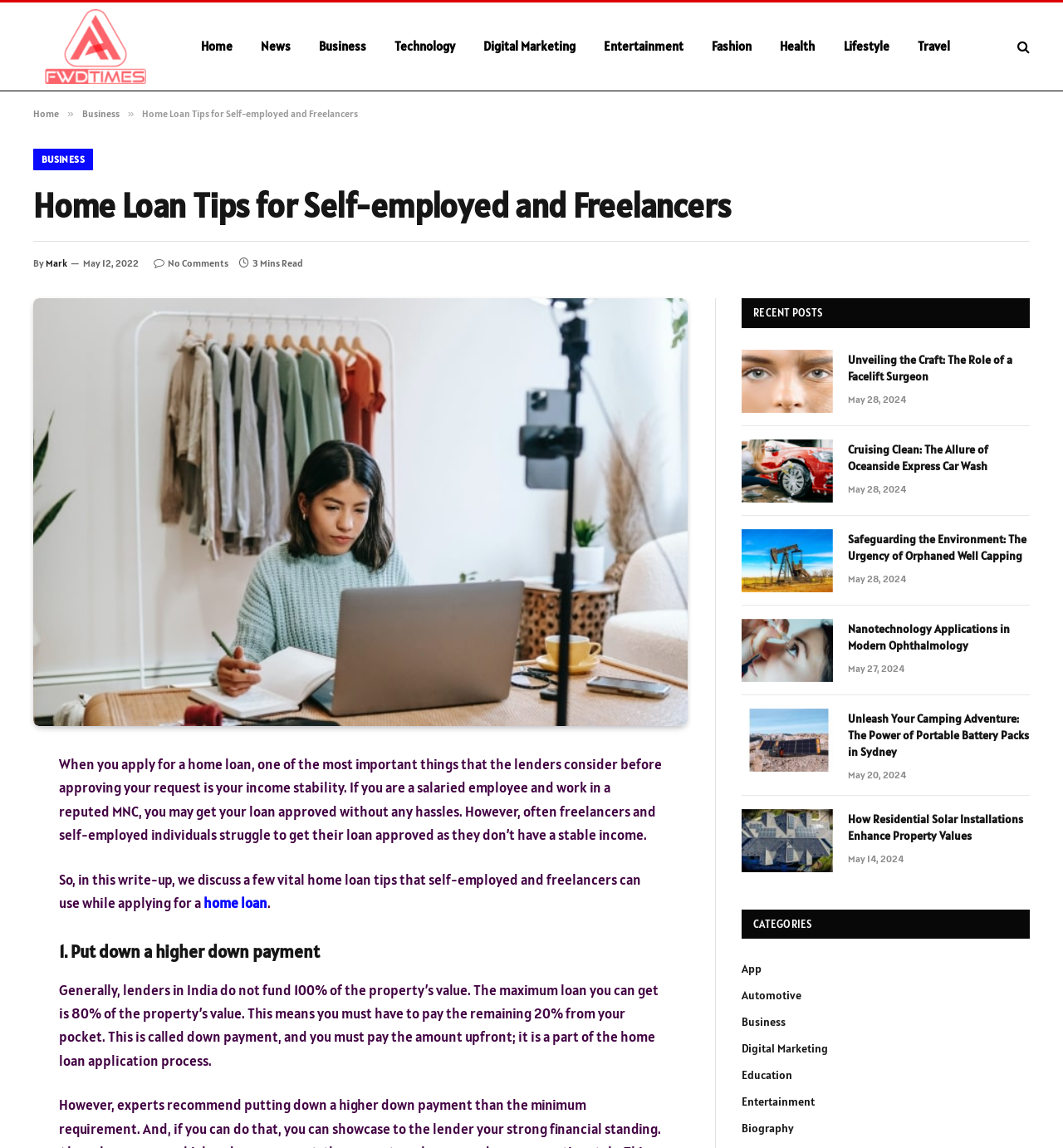Analyze the image and give a detailed response to the question:
What is the topic of the article?

The topic of the article can be determined by reading the heading 'Home Loan Tips for Self-employed and Freelancers' which is located at the top of the webpage.